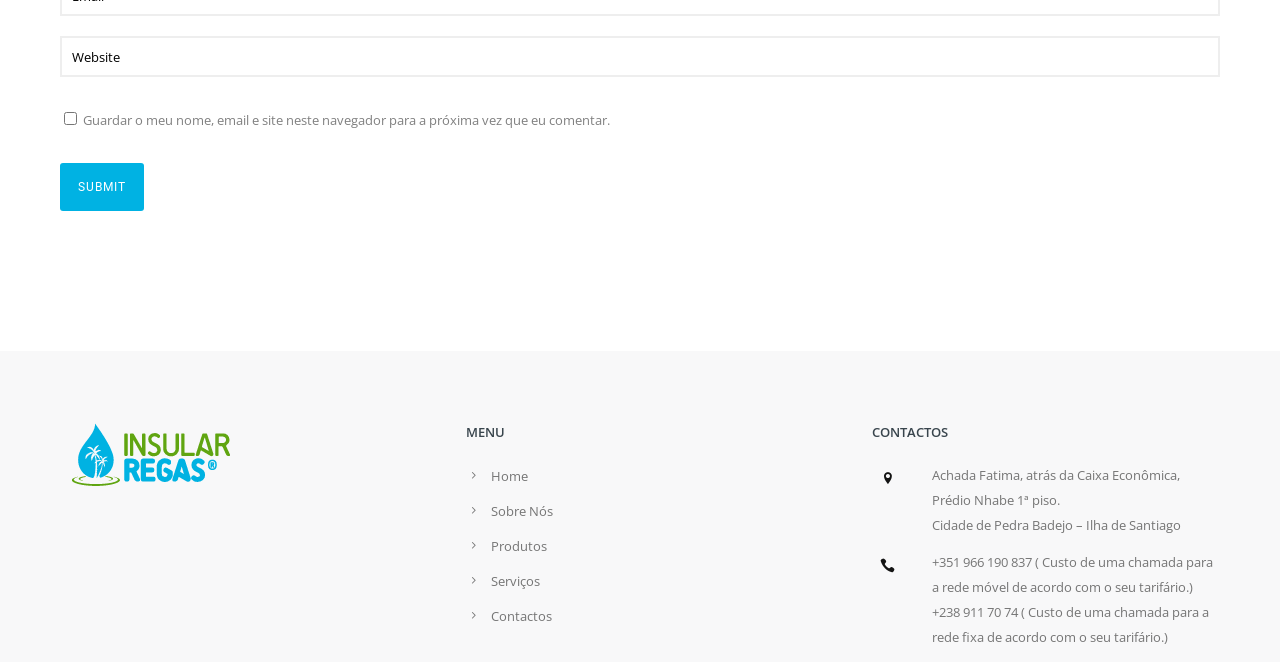Please indicate the bounding box coordinates for the clickable area to complete the following task: "Follow the link 'RTU Izdevniecības publikāciju ētikas vadlīnijas'". The coordinates should be specified as four float numbers between 0 and 1, i.e., [left, top, right, bottom].

None